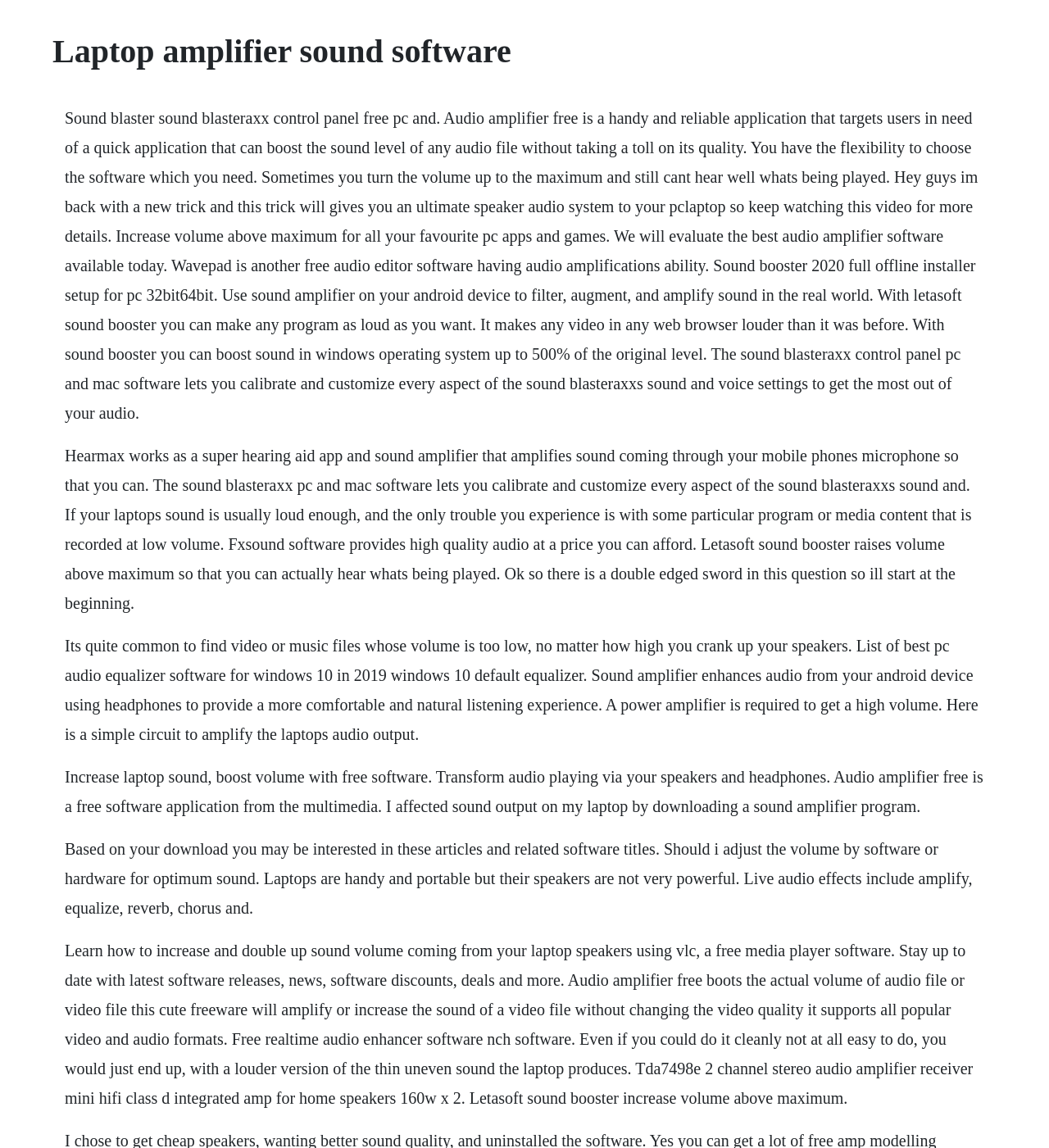Using the information shown in the image, answer the question with as much detail as possible: What is the limitation of laptop speakers?

The webpage mentions that laptops are handy and portable, but their speakers are not very powerful, which is why users may need to use software or other methods to increase the sound volume.